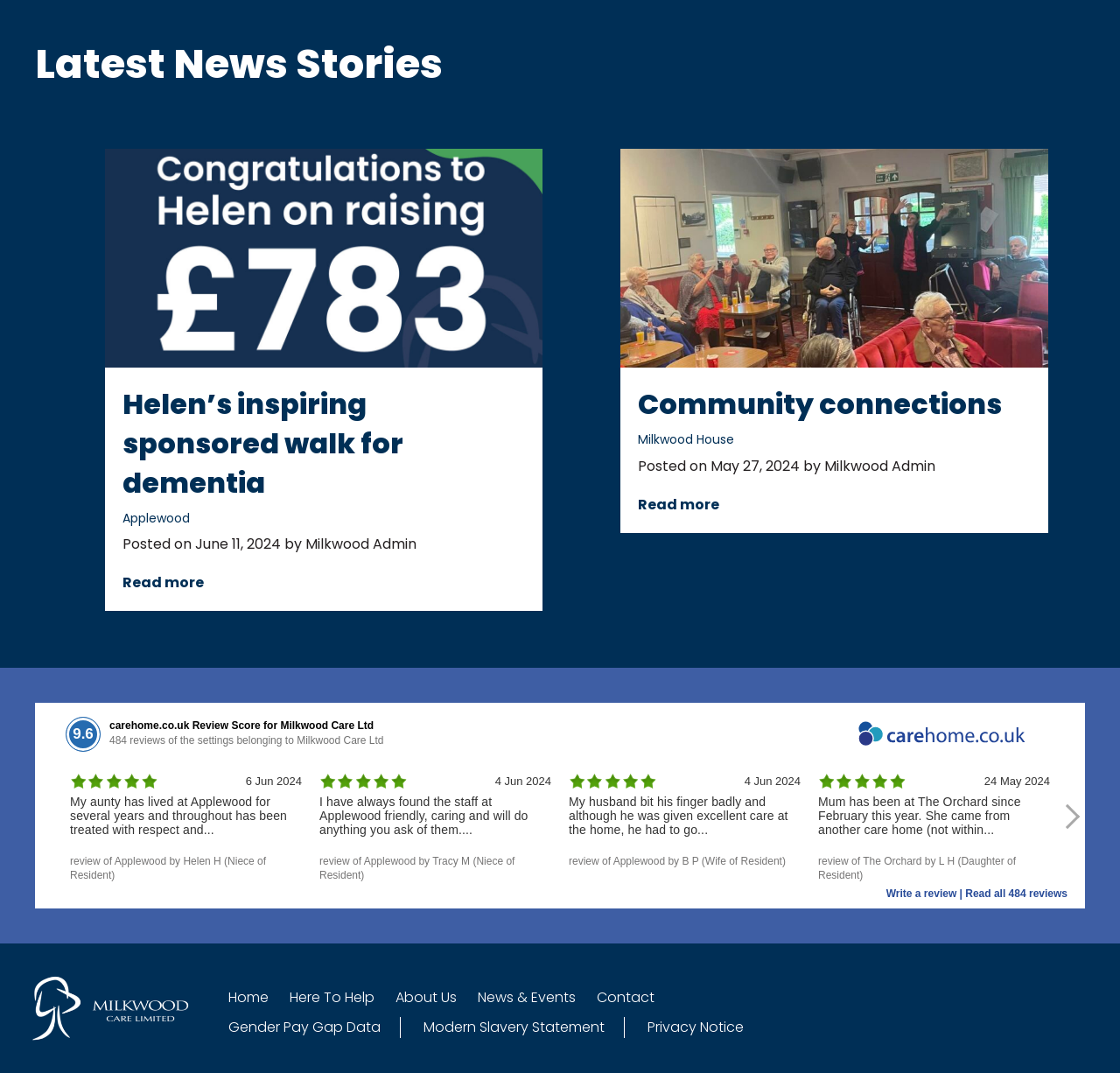Specify the bounding box coordinates of the area to click in order to follow the given instruction: "Read all 484 reviews."

[0.862, 0.827, 0.953, 0.839]